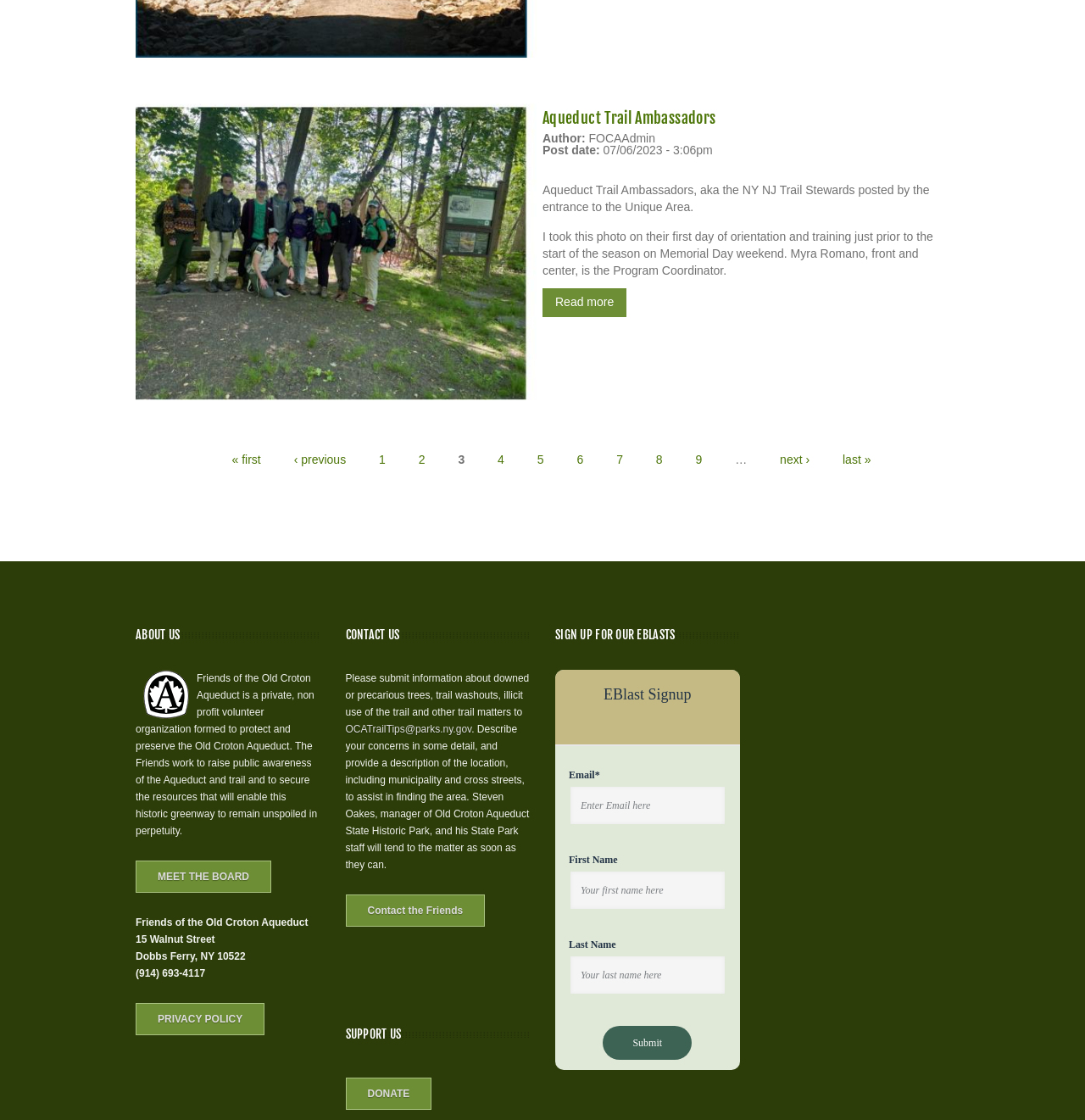Identify the bounding box coordinates for the element you need to click to achieve the following task: "Click the 'Read more' link". Provide the bounding box coordinates as four float numbers between 0 and 1, in the form [left, top, right, bottom].

[0.5, 0.257, 0.578, 0.283]